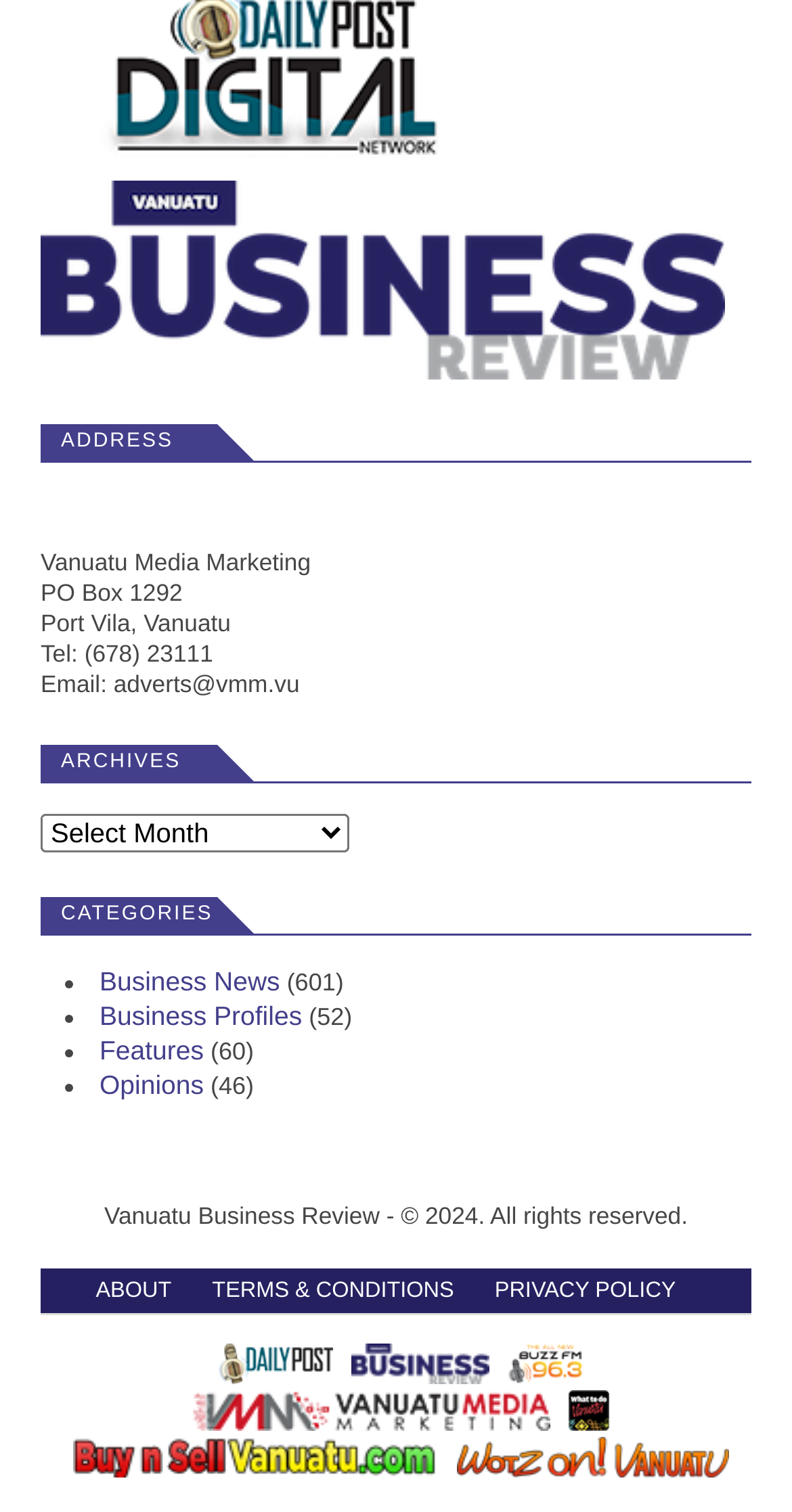Highlight the bounding box coordinates of the region I should click on to meet the following instruction: "Go to the 'Vanuatu Daily Post' website".

[0.277, 0.898, 0.421, 0.919]